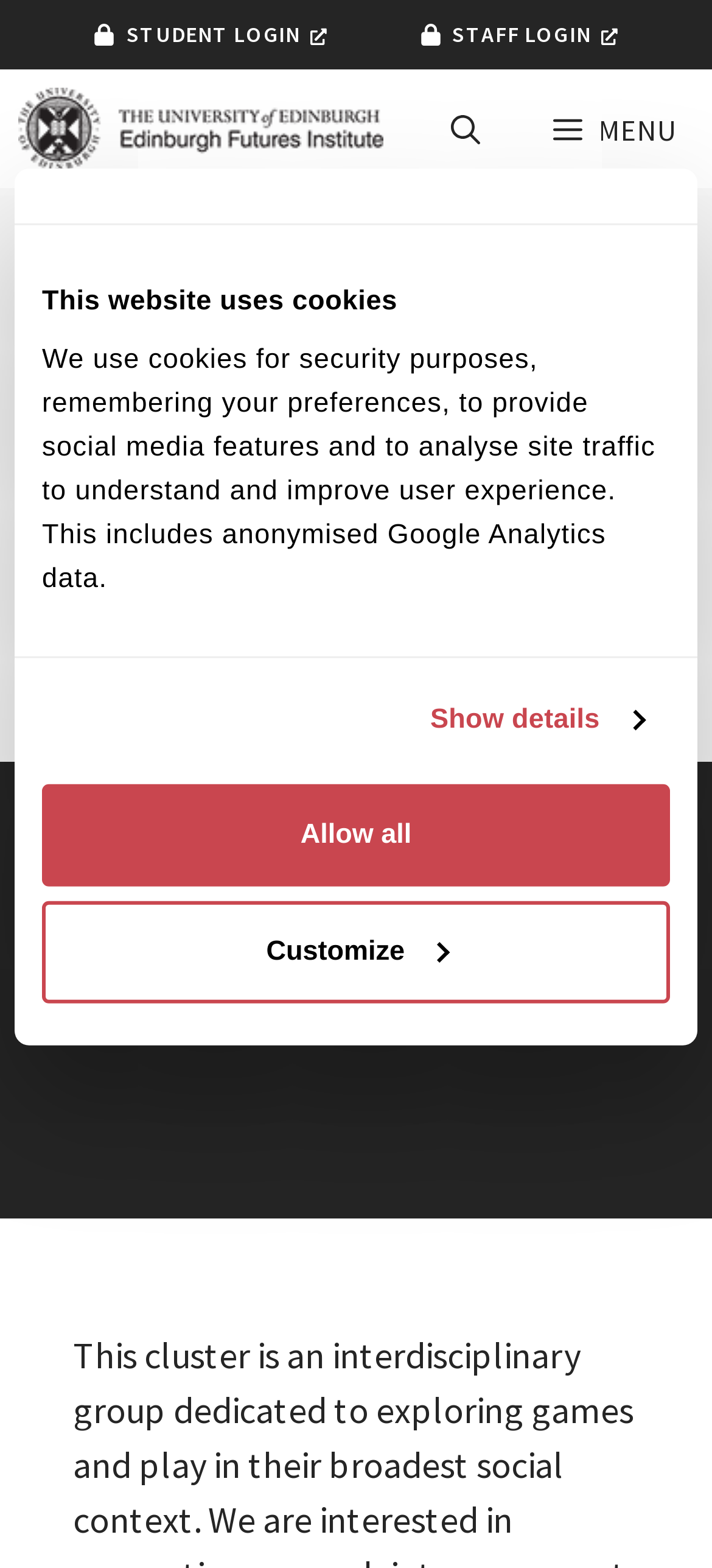Refer to the element description aria-label="Open search" and identify the corresponding bounding box in the screenshot. Format the coordinates as (top-left x, top-left y, bottom-right x, bottom-right y) with values in the range of 0 to 1.

[0.582, 0.059, 0.726, 0.105]